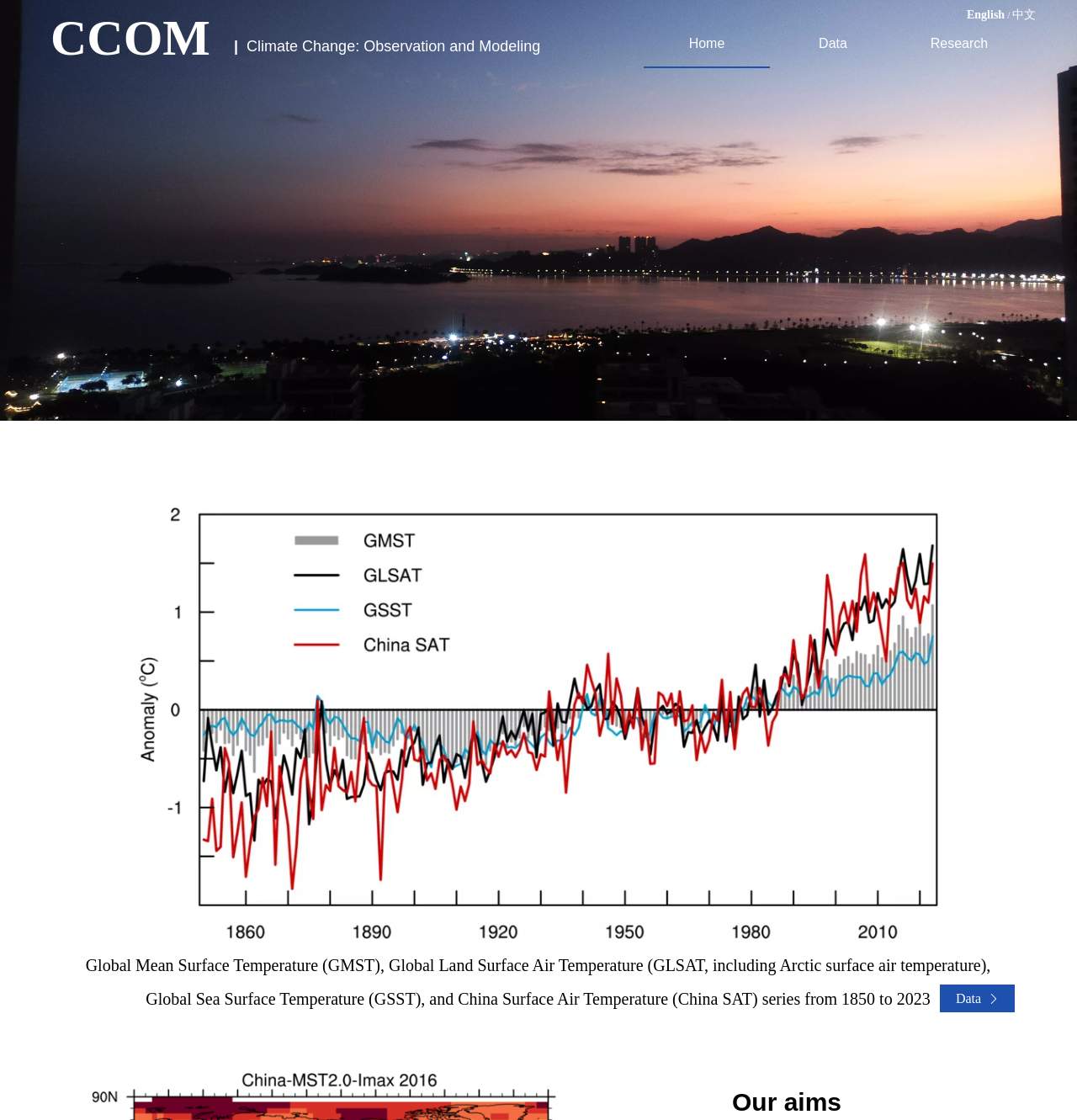What is the main topic of the webpage?
Answer with a single word or short phrase according to what you see in the image.

Climate Change